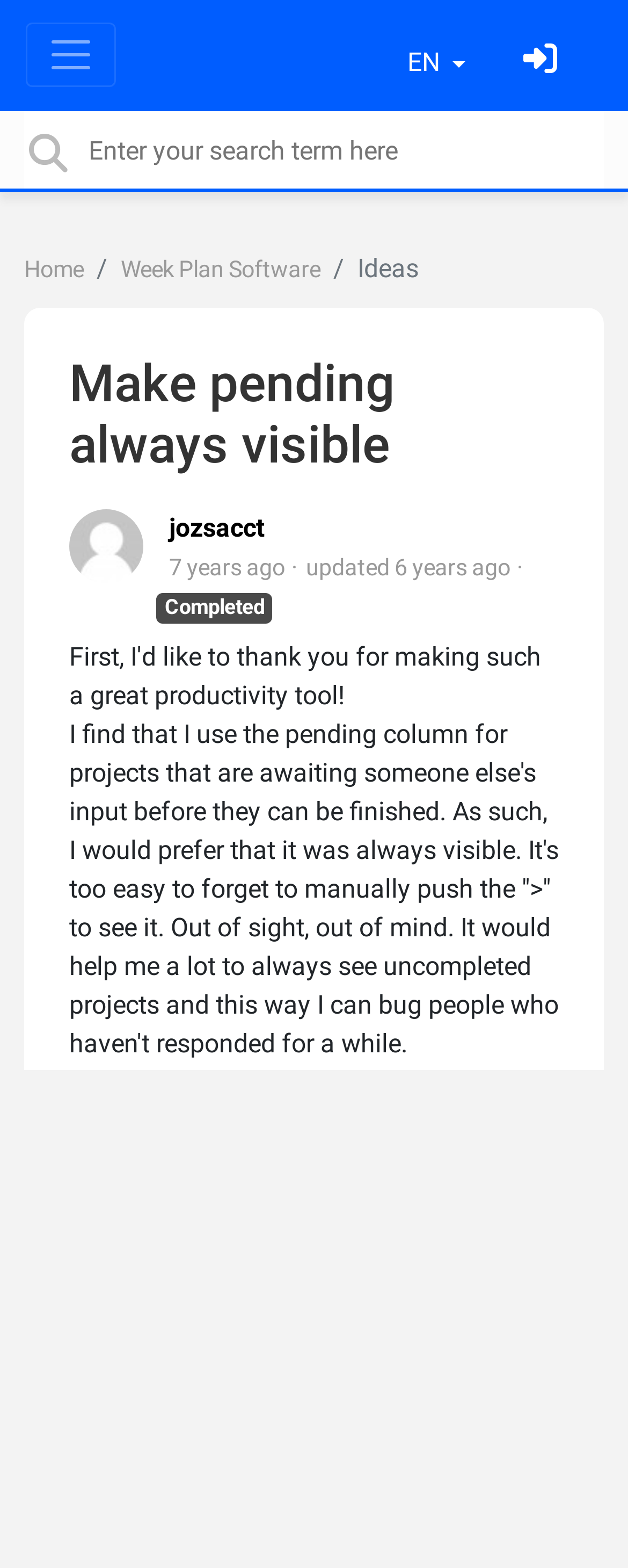What is the language of the webpage?
Make sure to answer the question with a detailed and comprehensive explanation.

I determined the language of the webpage by looking at the button element with the text 'EN' which suggests that the language of the webpage is English.